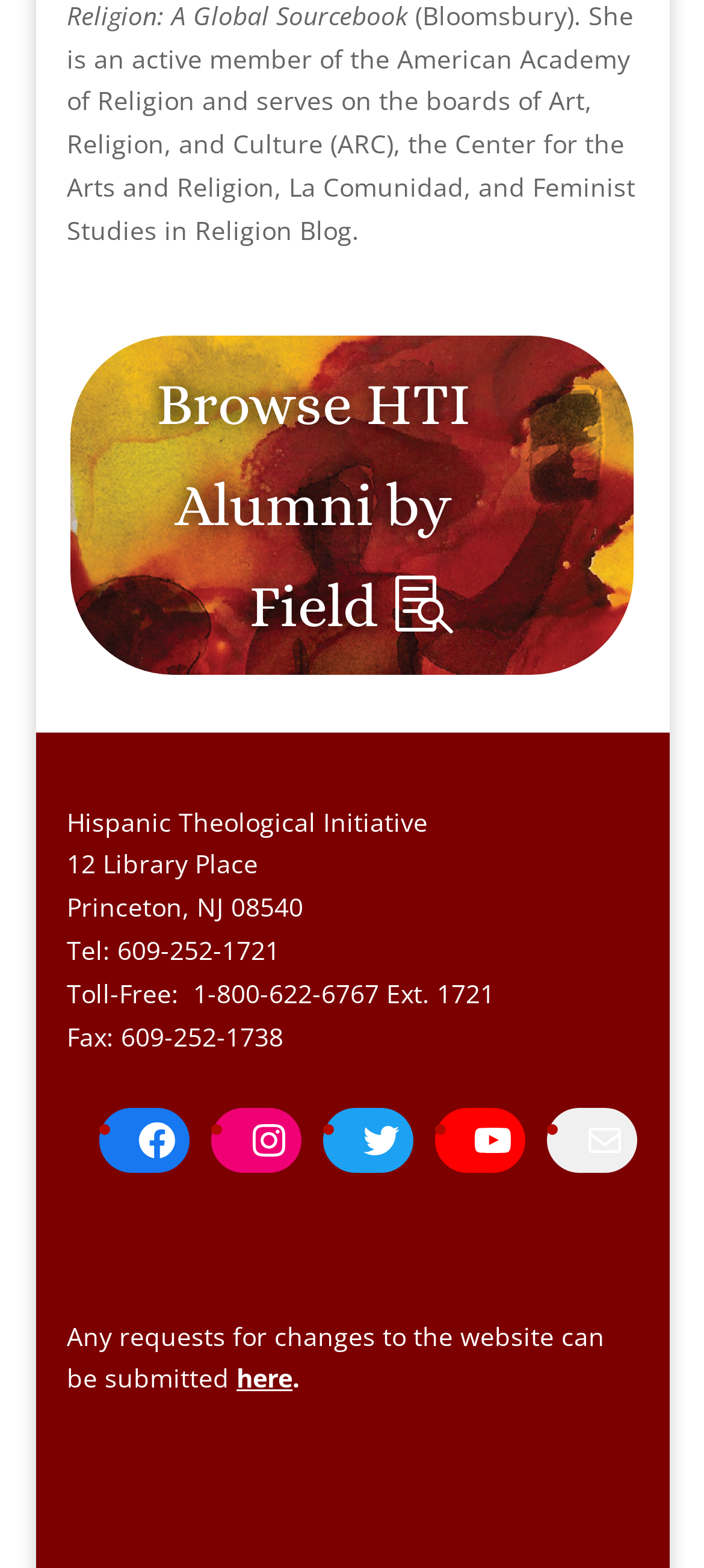What is the address of the initiative?
Based on the image, give a concise answer in the form of a single word or short phrase.

12 Library Place, Princeton, NJ 08540